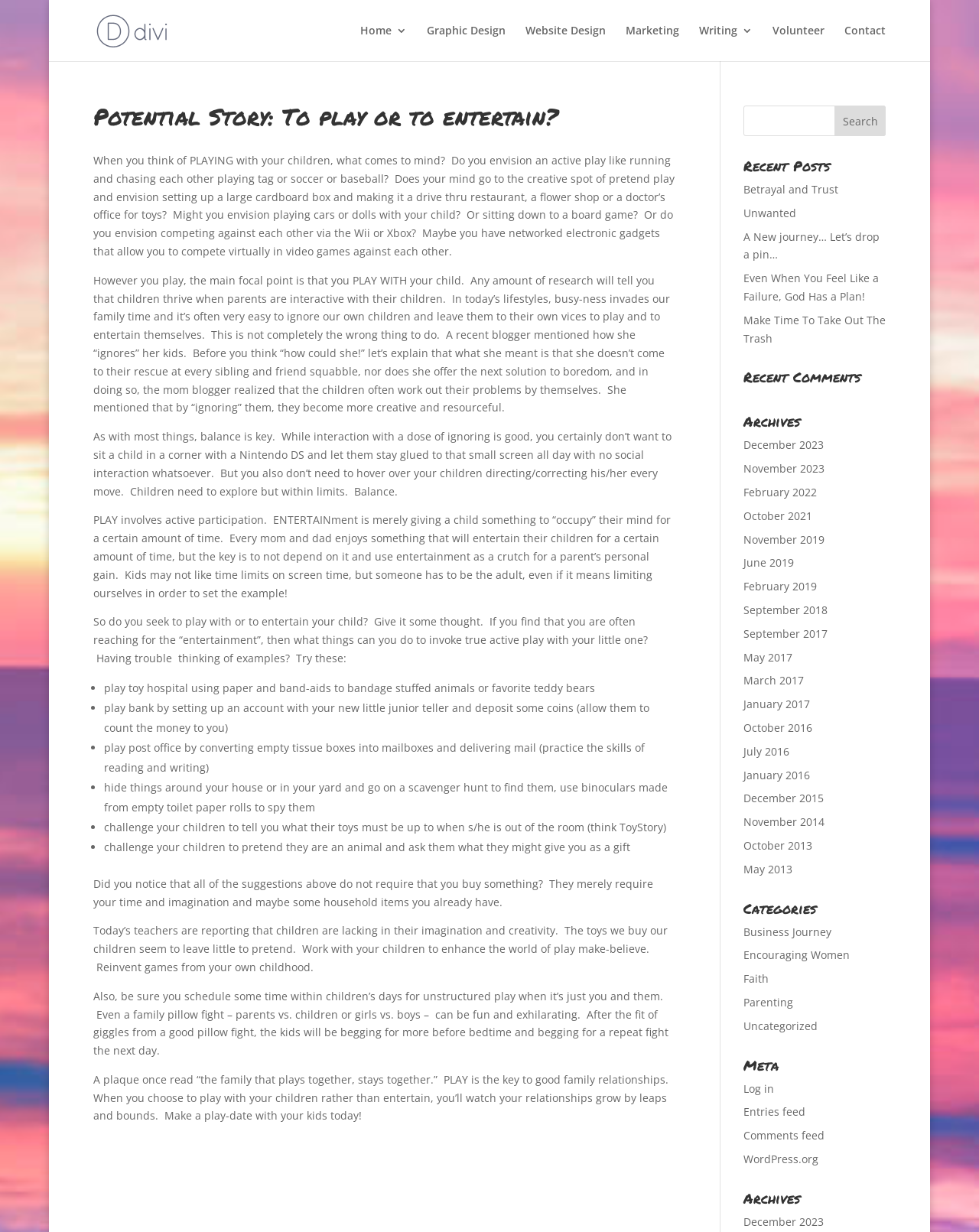How many recent posts are listed?
Answer the question with detailed information derived from the image.

I looked at the 'Recent Posts' section and counted the number of links, which are 'Betrayal and Trust', 'Unwanted', 'A New journey… Let’s drop a pin…', 'Even When You Feel Like a Failure, God Has a Plan!', and 'Make Time To Take Out The Trash', and found that there are 5 recent posts listed.